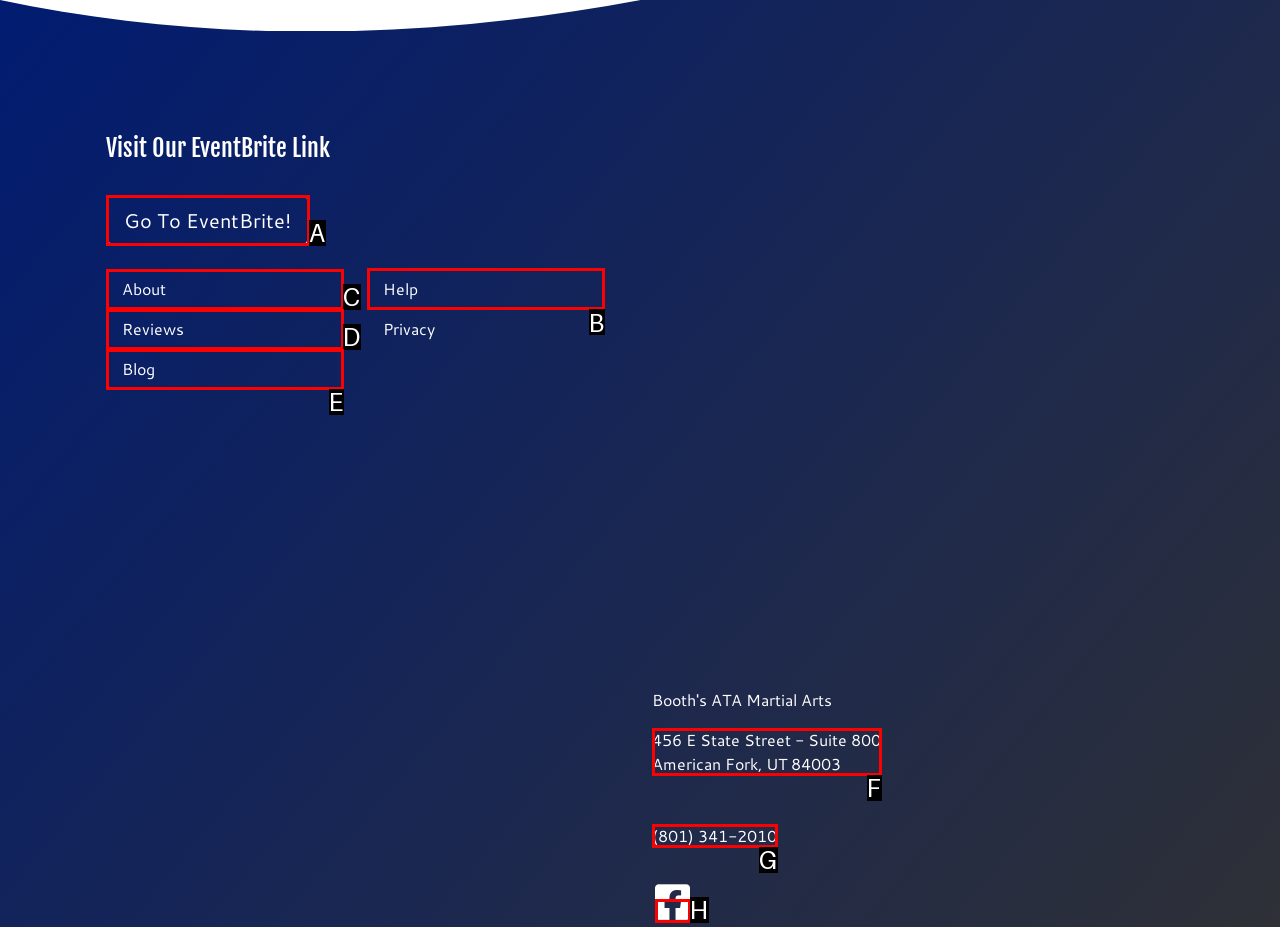Determine which HTML element to click on in order to complete the action: Get help.
Reply with the letter of the selected option.

B